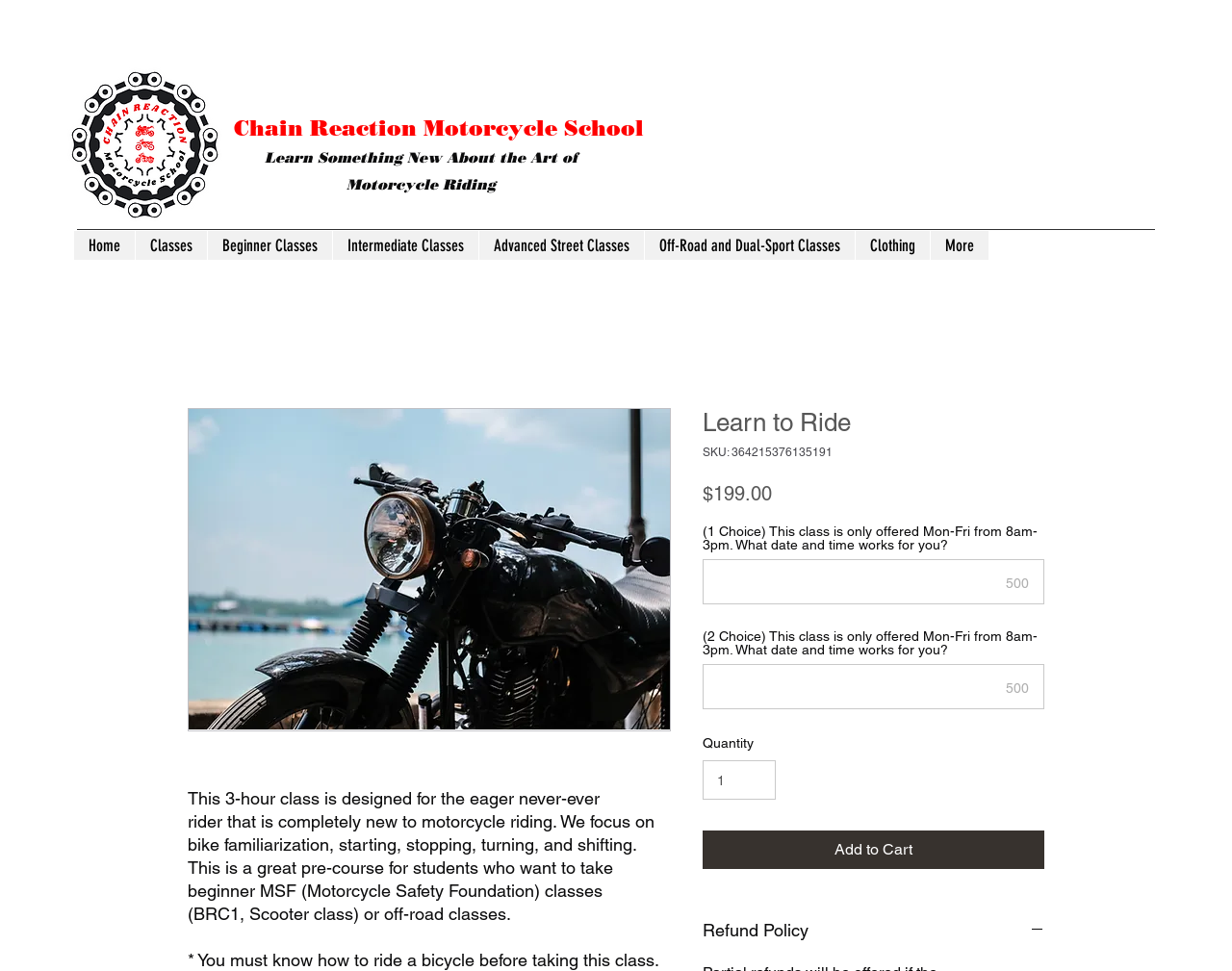Provide a comprehensive caption for the webpage.

The webpage appears to be a product page for a motorcycle riding class, specifically the "Learn to Ride" class. At the top left corner, there is a logo image of "Chain Reaction Motor" with a link to the homepage. Next to the logo, there is a link to the "Chain Reaction Motorcycle School" website.

Below the logo, there is a heading that reads "Learn Something New About the Art of Motorcycle Riding". Underneath this heading, there is a navigation menu with links to various pages, including "Home", "Classes", "Beginner Classes", "Intermediate Classes", "Advanced Street Classes", "Off-Road and Dual-Sport Classes", and "Clothing".

On the right side of the navigation menu, there is a section dedicated to the "Learn to Ride" class. This section features a heading with the class name, followed by a detailed description of the class, which includes the class duration, focus areas, and prerequisites. Below the description, there is a section displaying the class price, which is $199.00.

Underneath the price section, there are two dropdown menus that allow users to select a date and time for the class. There is also a quantity selector and an "Add to Cart" button. Additionally, there is a "Refund Policy" button that expands to reveal a detailed refund policy when clicked.

Throughout the page, there are several images, including the logo, a "Learn to Ride" image, and an image associated with the refund policy. Overall, the page is well-organized and easy to navigate, with clear headings and concise text that effectively communicate the details of the "Learn to Ride" class.